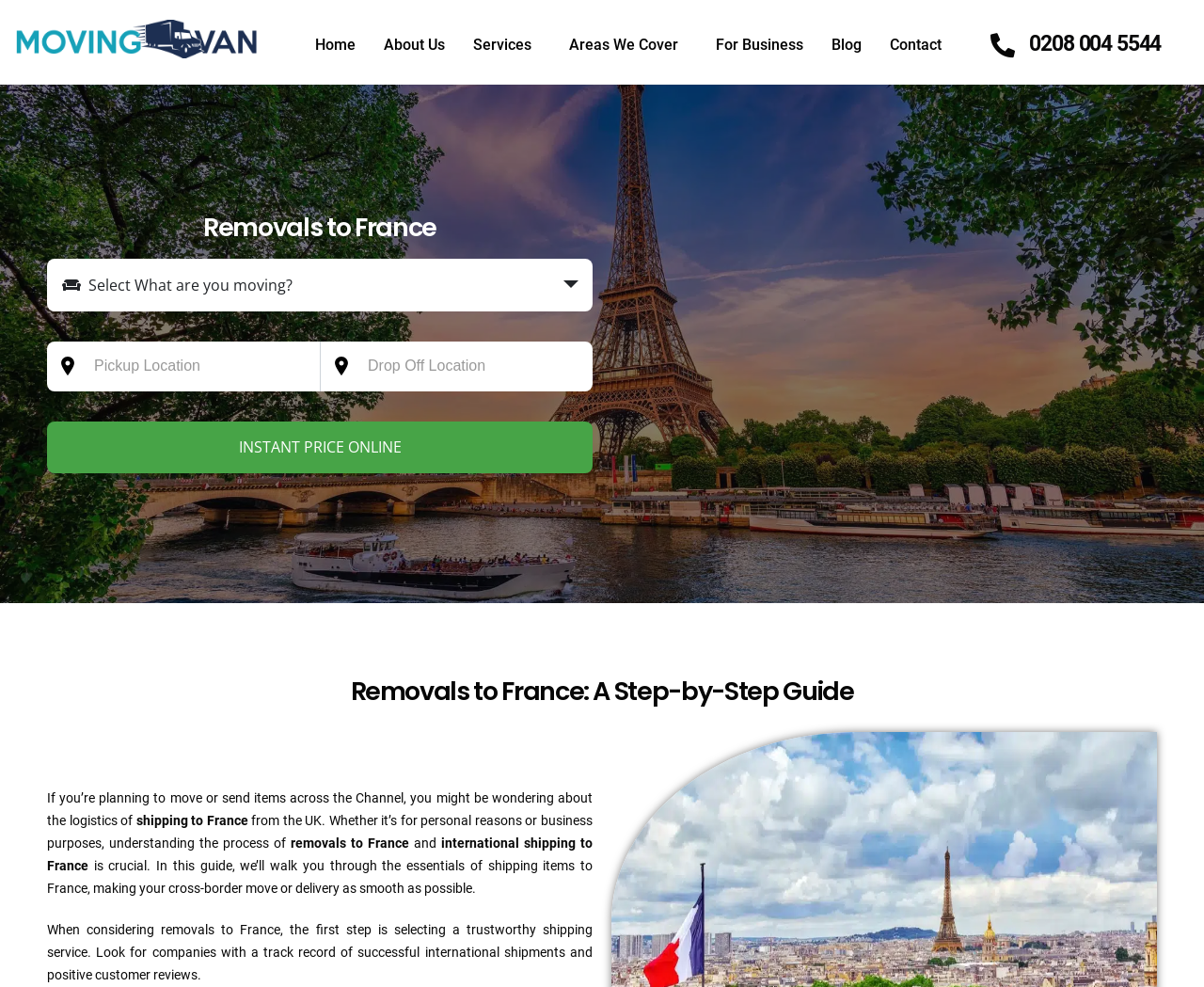For the following element description, predict the bounding box coordinates in the format (top-left x, top-left y, bottom-right x, bottom-right y). All values should be floating point numbers between 0 and 1. Description: name="drop_off" placeholder="Drop Off Location"

[0.294, 0.346, 0.492, 0.396]